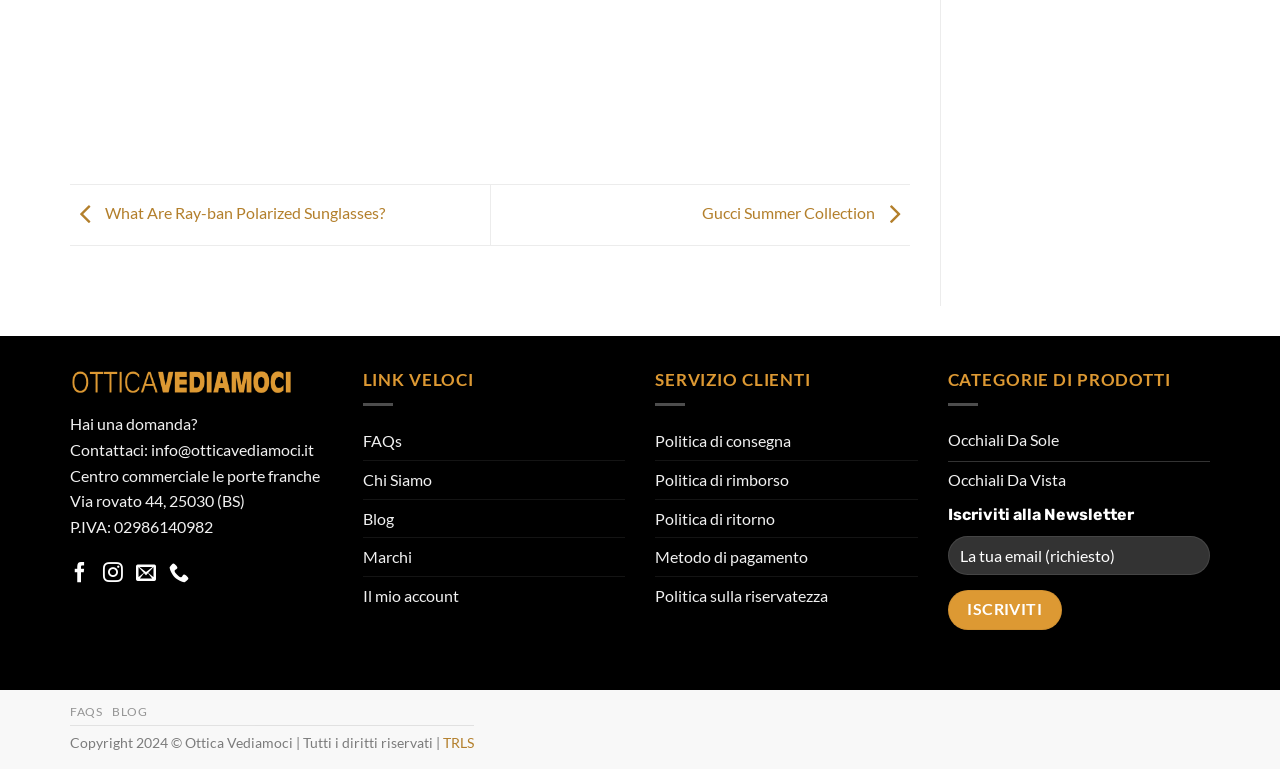Identify the bounding box coordinates of the element that should be clicked to fulfill this task: "View 'FAQs'". The coordinates should be provided as four float numbers between 0 and 1, i.e., [left, top, right, bottom].

[0.283, 0.549, 0.314, 0.598]